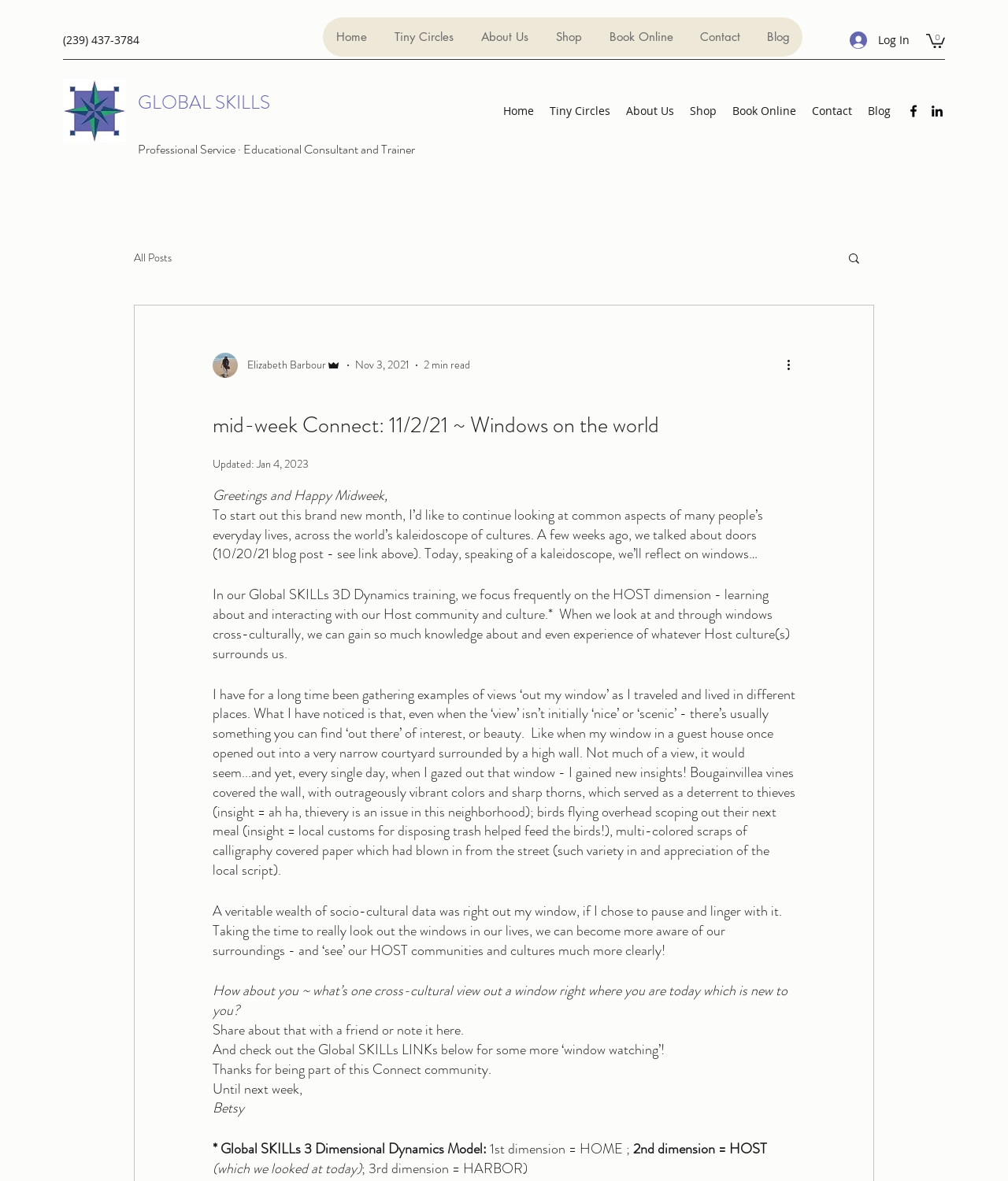Create an elaborate caption that covers all aspects of the webpage.

This webpage is a blog post titled "mid-week Connect: 11/2/21 ~ Windows on the world". At the top, there is a phone number "(239) 437-3784" and a "Log In" button with an icon. Below that, there is a navigation menu with links to "Home", "Tiny Circles", "About Us", "Shop", "Book Online", "Contact", and "Blog". 

To the right of the navigation menu, there is a "Cart with 0 items" button with an icon. Above the main content area, there is a heading "GLOBAL SKILLS" and a subheading "Professional Service · Educational Consultant and Trainer". 

The main content area is divided into two sections. The left section has a profile picture of the writer, Elizabeth Barbour, with her name and title "Admin" below it. There is also a date "Nov 3, 2021" and a "2 min read" indicator. 

The right section contains the blog post content, which starts with a greeting and an introduction to the topic of windows and their significance in different cultures. The post is divided into several paragraphs, each discussing a different aspect of windows and their role in our lives. There are no images in the blog post content, but there are several links to other blog posts and resources. 

At the bottom of the page, there is a "More actions" button and a "Search" button with an icon. There are also social media links to Facebook and LinkedIn.